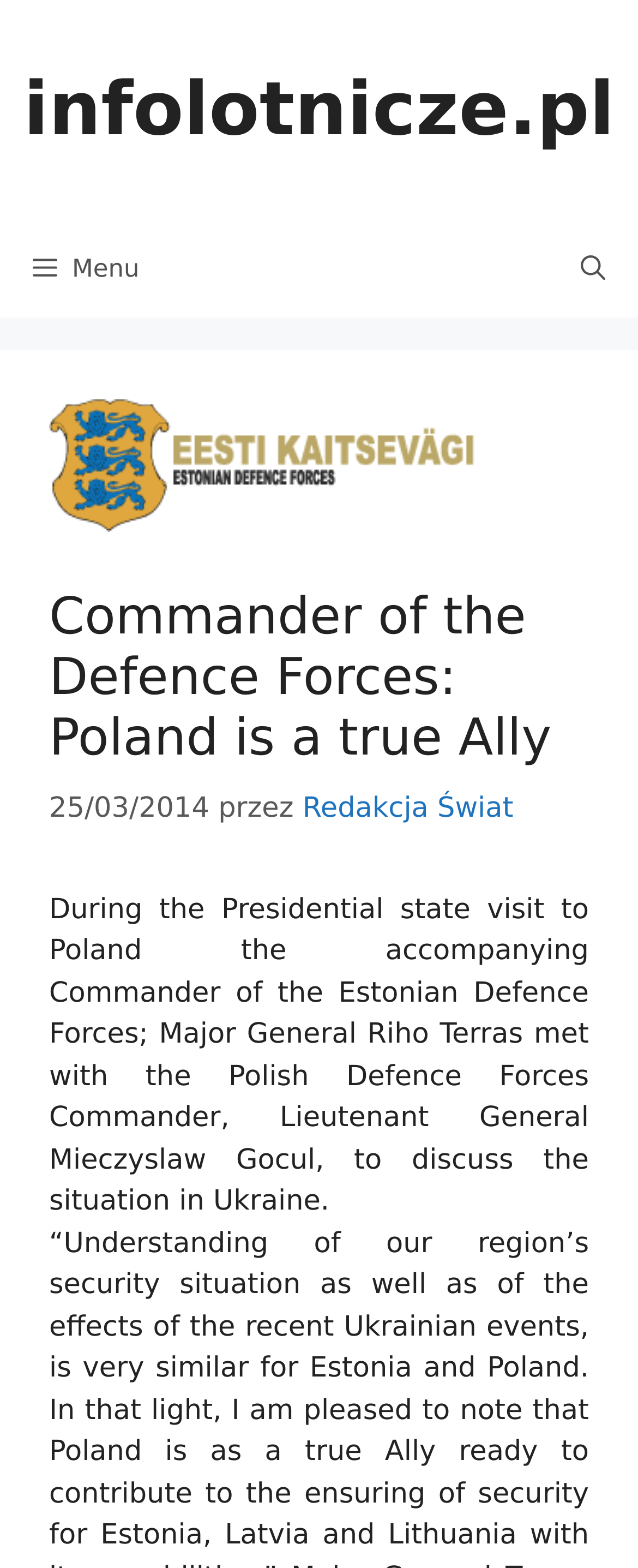Based on the provided description, "aria-label="Open Search Bar"", find the bounding box of the corresponding UI element in the screenshot.

[0.859, 0.14, 1.0, 0.203]